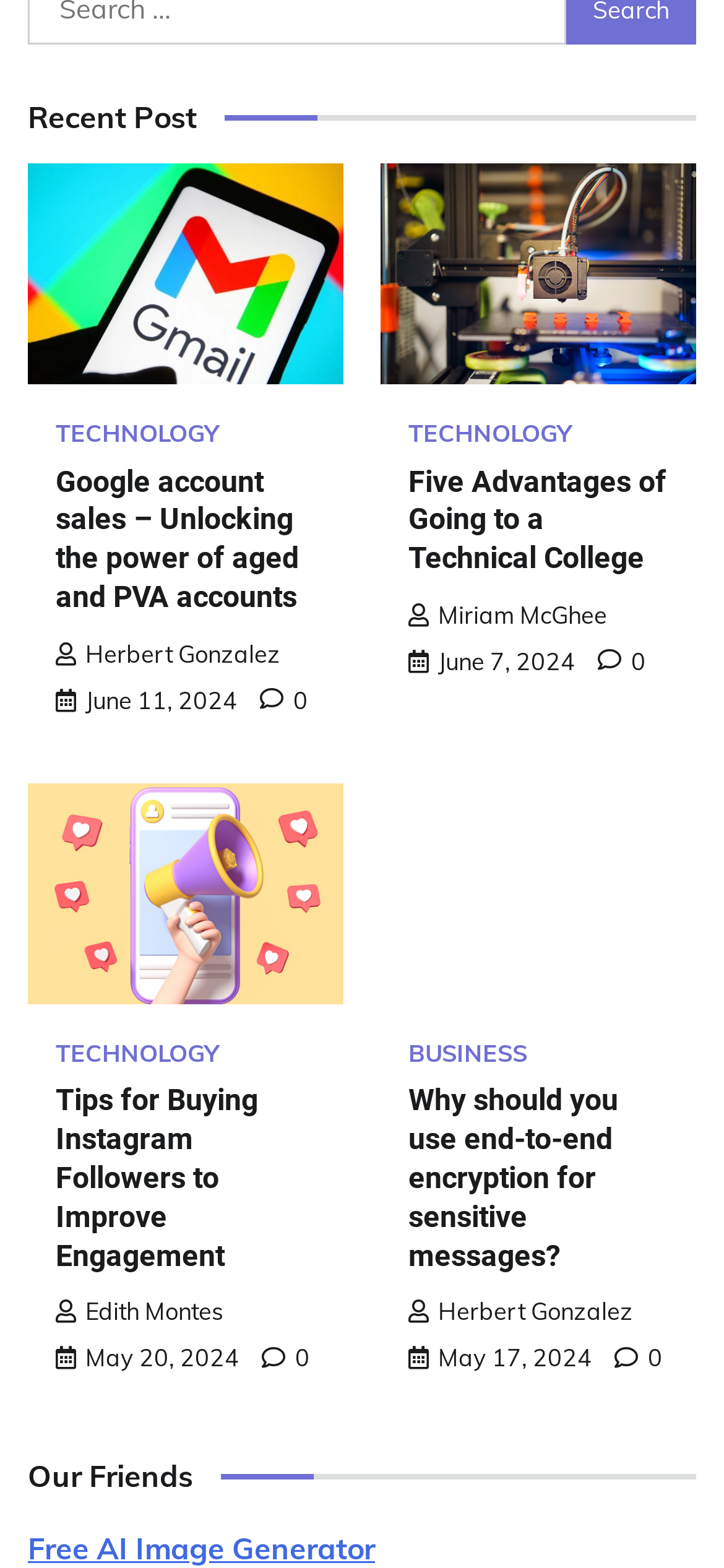How many posts are listed on this webpage?
Respond to the question with a single word or phrase according to the image.

4